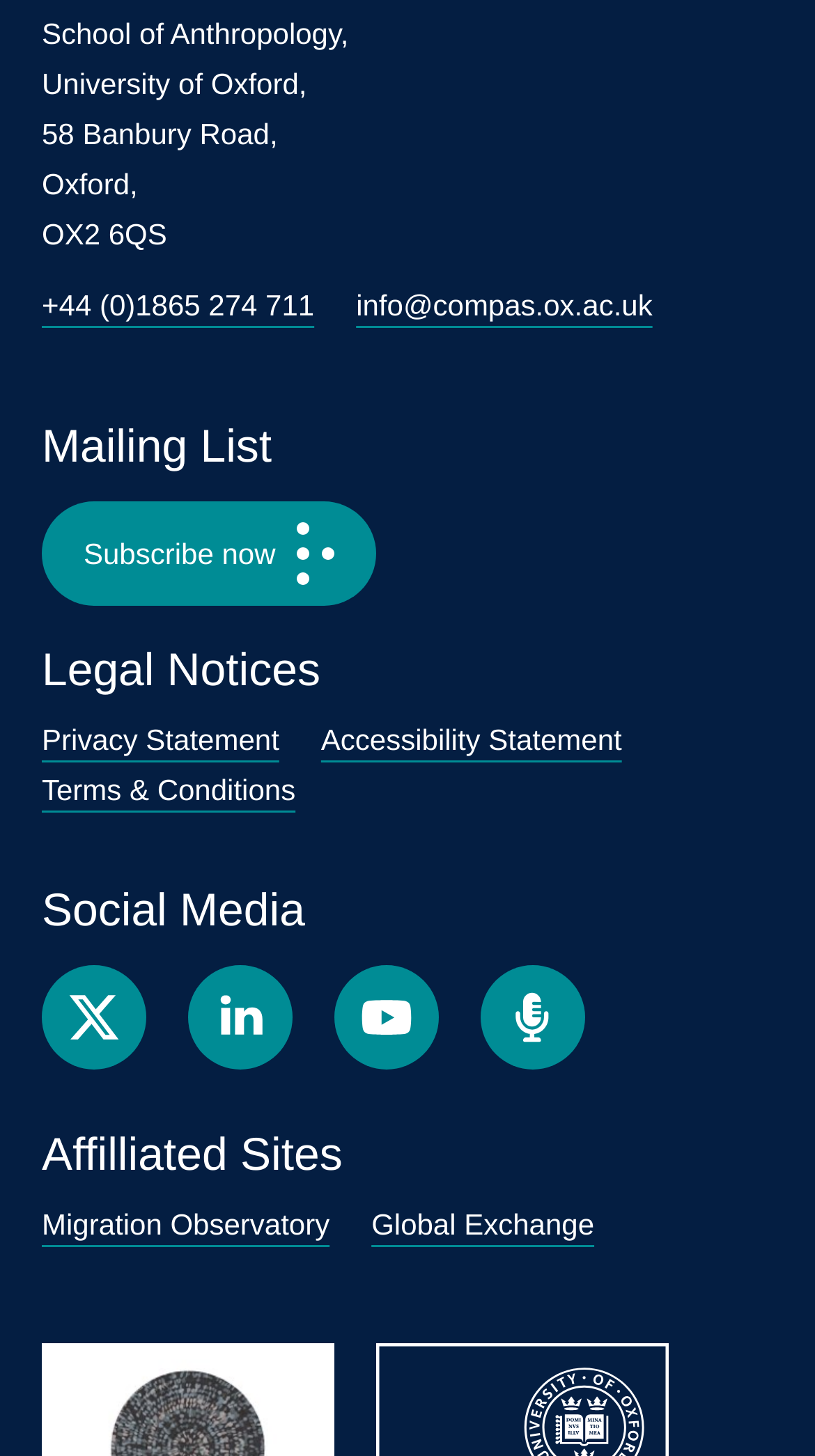Using the description "Subscribe now", predict the bounding box of the relevant HTML element.

[0.051, 0.344, 0.461, 0.416]